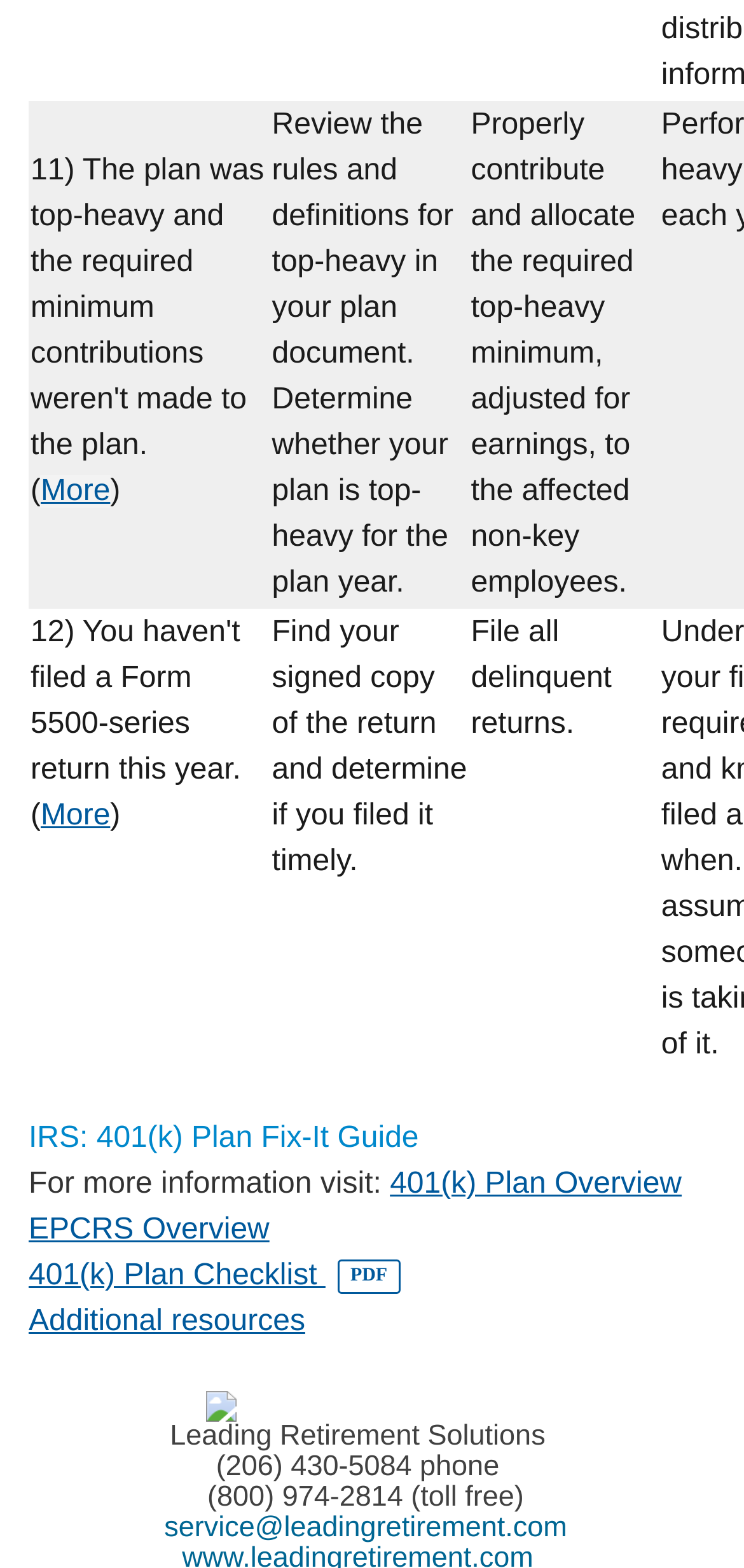Locate the bounding box coordinates of the item that should be clicked to fulfill the instruction: "Contact Leading Retirement Solutions via email".

[0.221, 0.964, 0.762, 0.985]